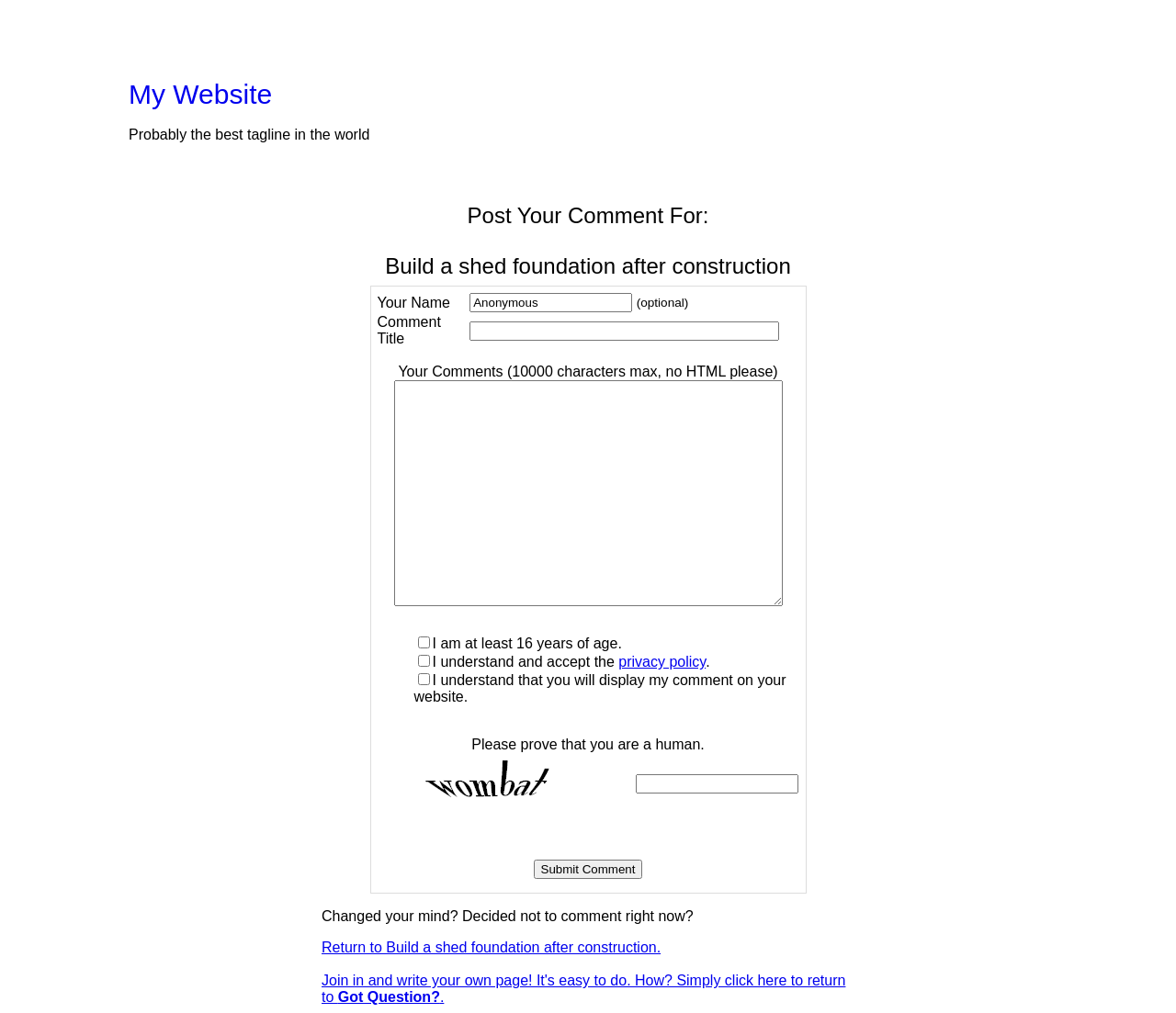What is required to submit a comment?
Please utilize the information in the image to give a detailed response to the question.

The webpage contains checkboxes for 'I am at least 16 years of age.', 'I understand and accept the privacy policy.', and 'I understand that you will display my comment on your website.' Additionally, there is a human verification step, indicating that these requirements must be met to submit a comment.